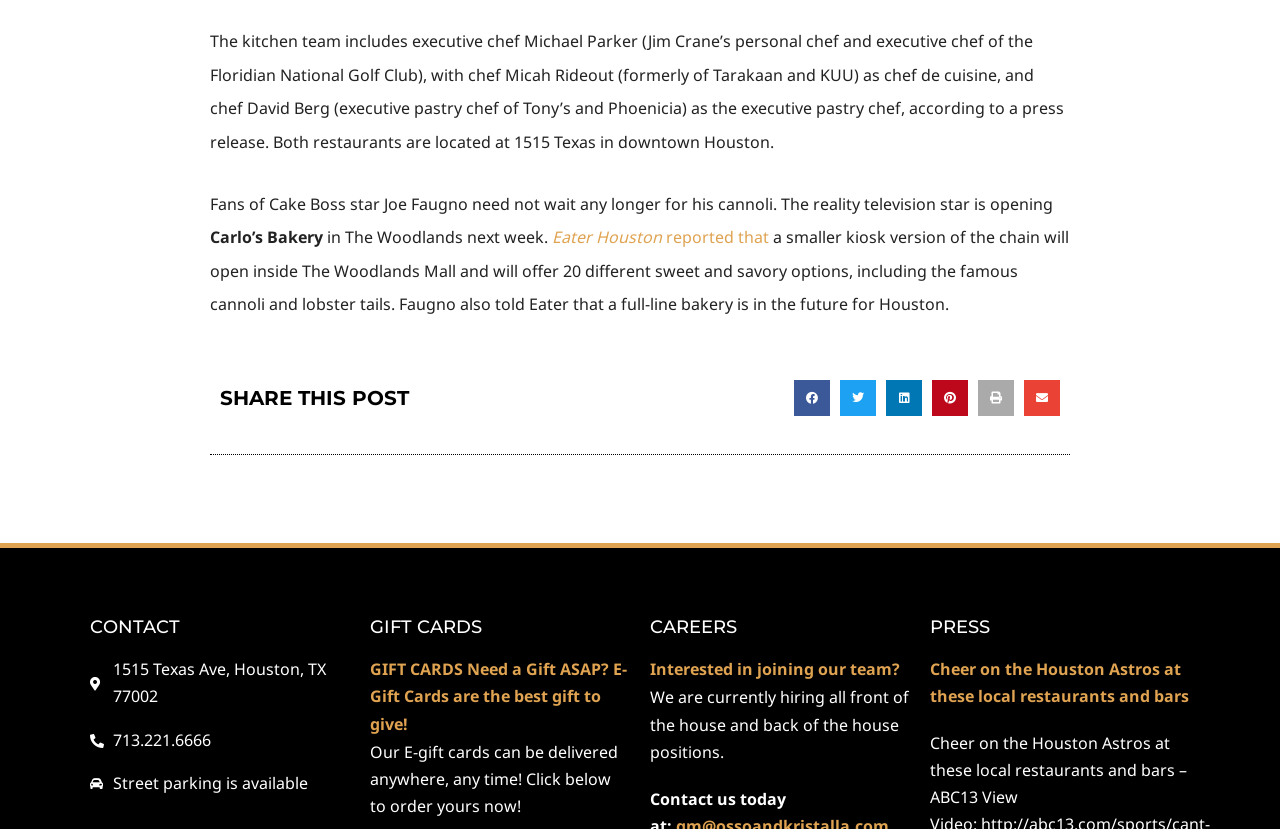Identify the bounding box coordinates necessary to click and complete the given instruction: "Read the press release".

[0.727, 0.794, 0.929, 0.853]